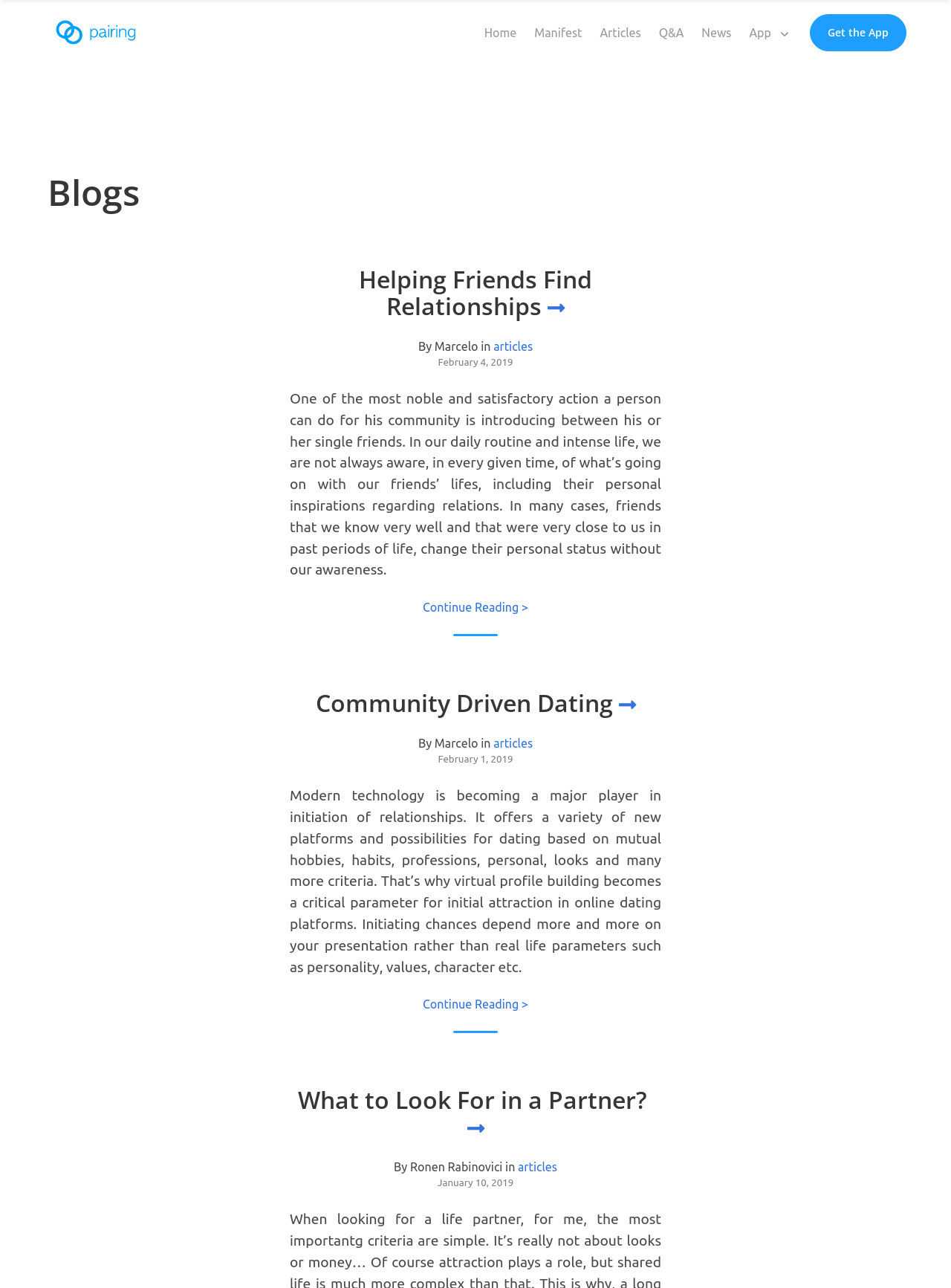Give a detailed account of the webpage, highlighting key information.

The webpage appears to be a blog or knowledgebase focused on empowering and meaningful relationships. At the top, there is a main navigation menu with links to "Home", "Manifest", "Articles", "Q&A", and "News". To the right of the navigation menu, there is a link to "Get the App" and a static text element labeled "App".

Below the navigation menu, there is a heading that reads "Blogs". Underneath this heading, there are three articles or blog posts. The first article is titled "Helping Friends Find Relationships" and has a brief summary or introduction that discusses the importance of introducing single friends to each other. There is a "Continue Reading" link at the bottom of the summary.

The second article is titled "Community Driven Dating" and has a similar structure to the first article, with a brief summary or introduction that discusses the role of technology in modern dating. Again, there is a "Continue Reading" link at the bottom of the summary.

The third article is titled "What to Look For in a Partner?" and has a similar structure to the first two articles, with a brief summary or introduction that discusses the importance of looking beyond superficial qualities when searching for a partner. There is a "Continue Reading" link at the bottom of the summary.

Each article has a byline with the author's name and a date, and there are icons or graphics (represented by the "\uf30b" character) scattered throughout the page, possibly indicating social media links or other interactive elements. Overall, the webpage appears to be a resource for people looking for advice or information on building and maintaining meaningful relationships.